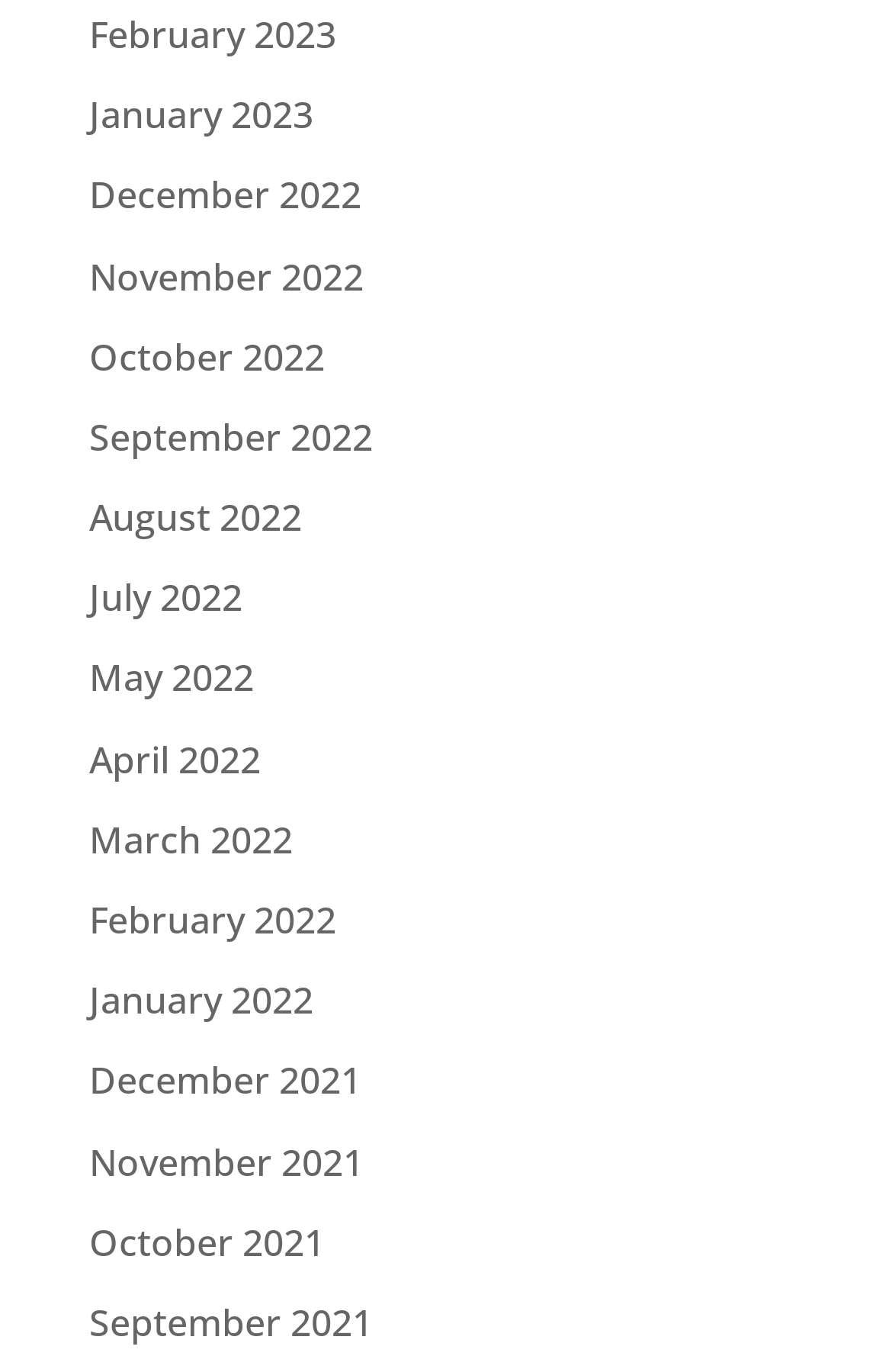How many months are listed in 2022?
Refer to the image and respond with a one-word or short-phrase answer.

12